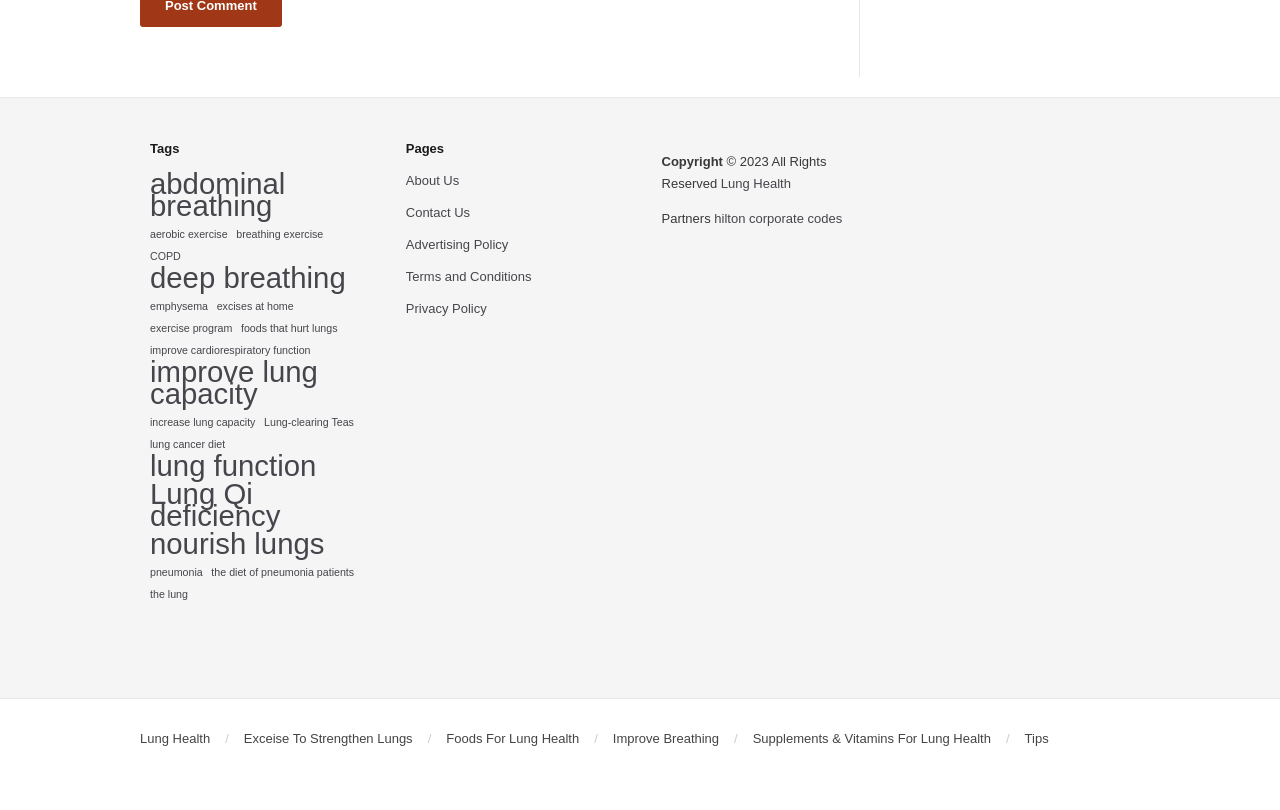What is the copyright information of the website?
Answer briefly with a single word or phrase based on the image.

2023 All Rights Reserved